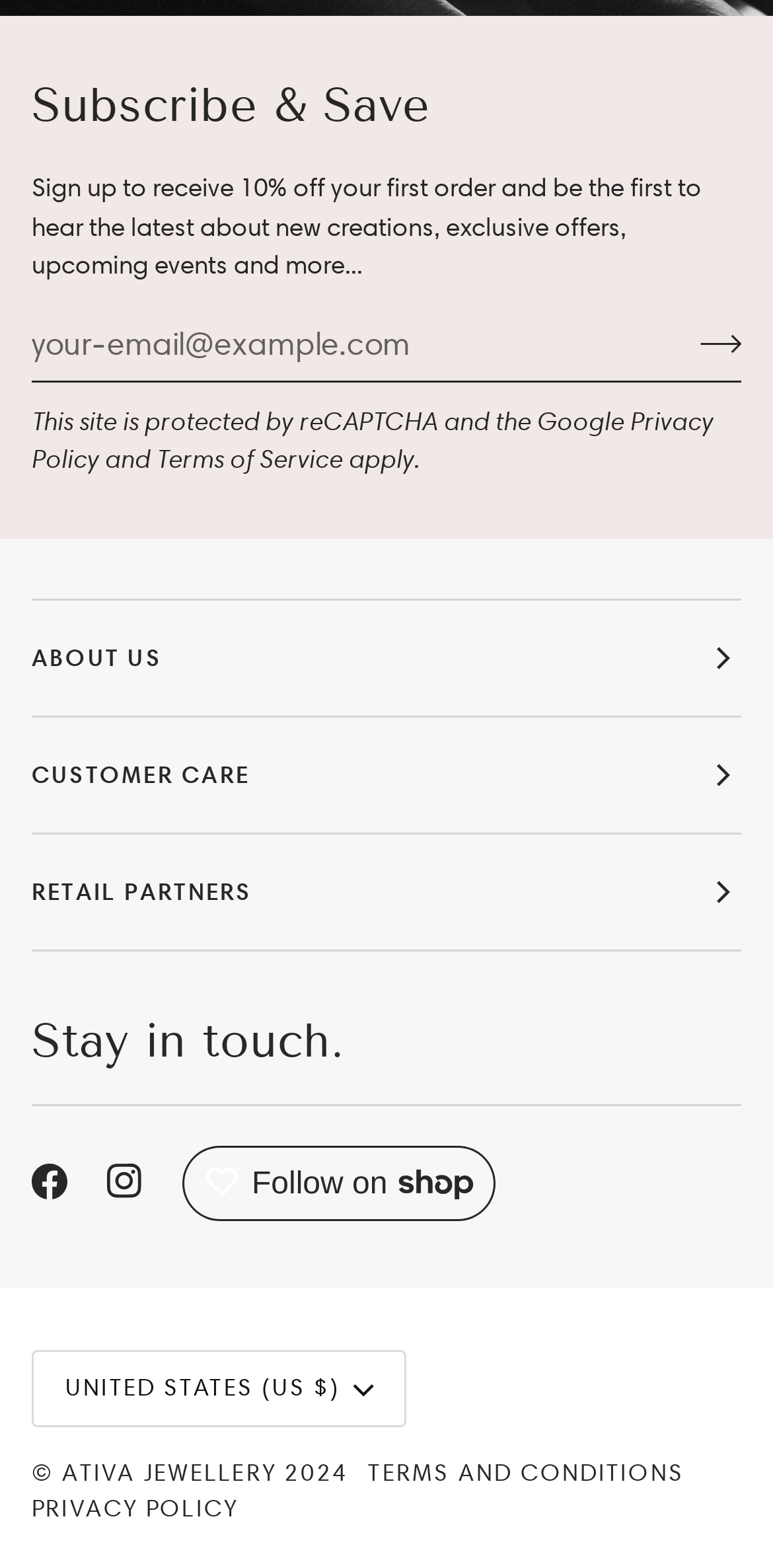Identify the bounding box for the UI element specified in this description: "aria-label="your-email@example.com" name="contact[email]" placeholder="your-email@example.com"". The coordinates must be four float numbers between 0 and 1, formatted as [left, top, right, bottom].

[0.041, 0.195, 0.874, 0.242]